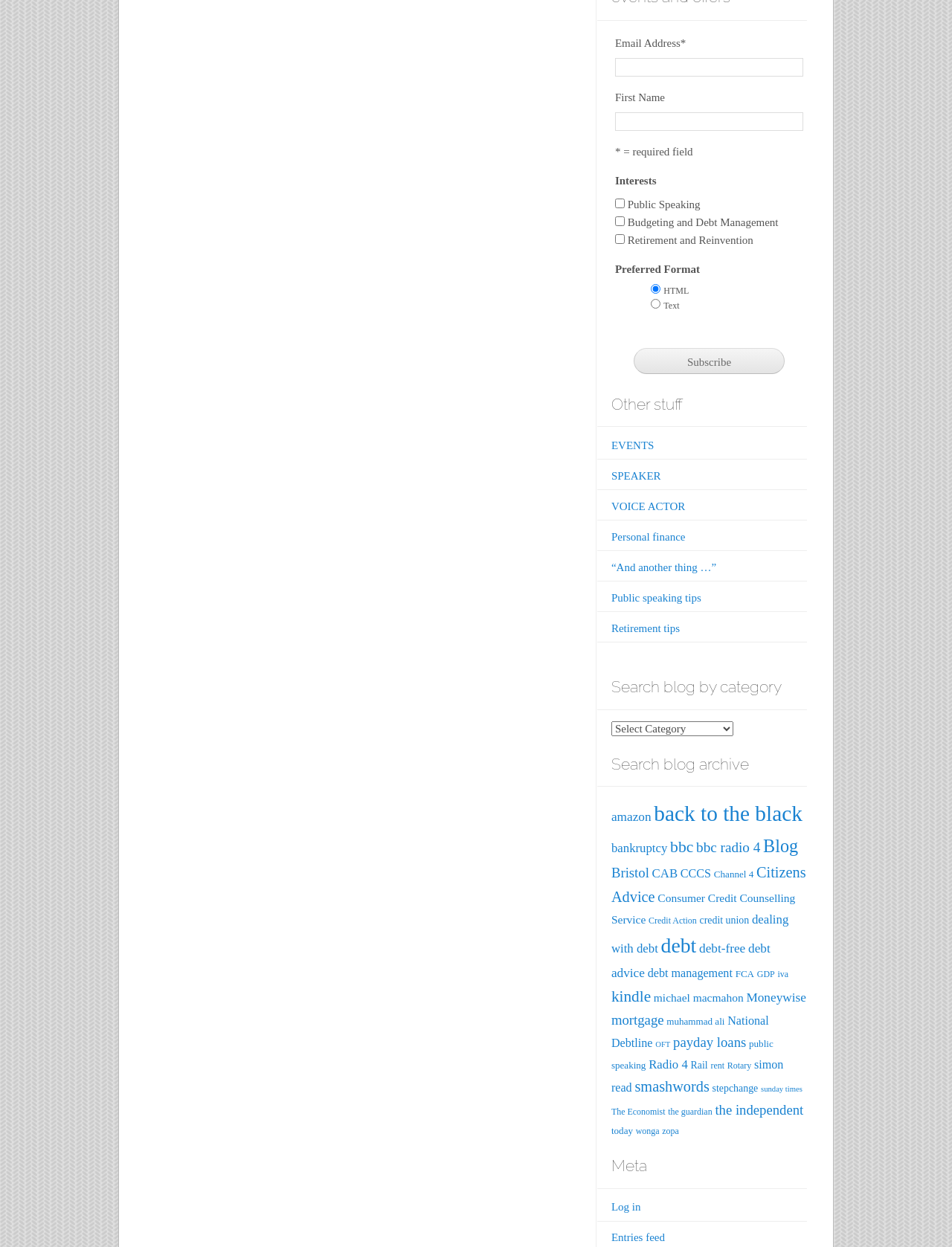Provide a single word or phrase answer to the question: 
What is the label of the first text input field?

Email Address